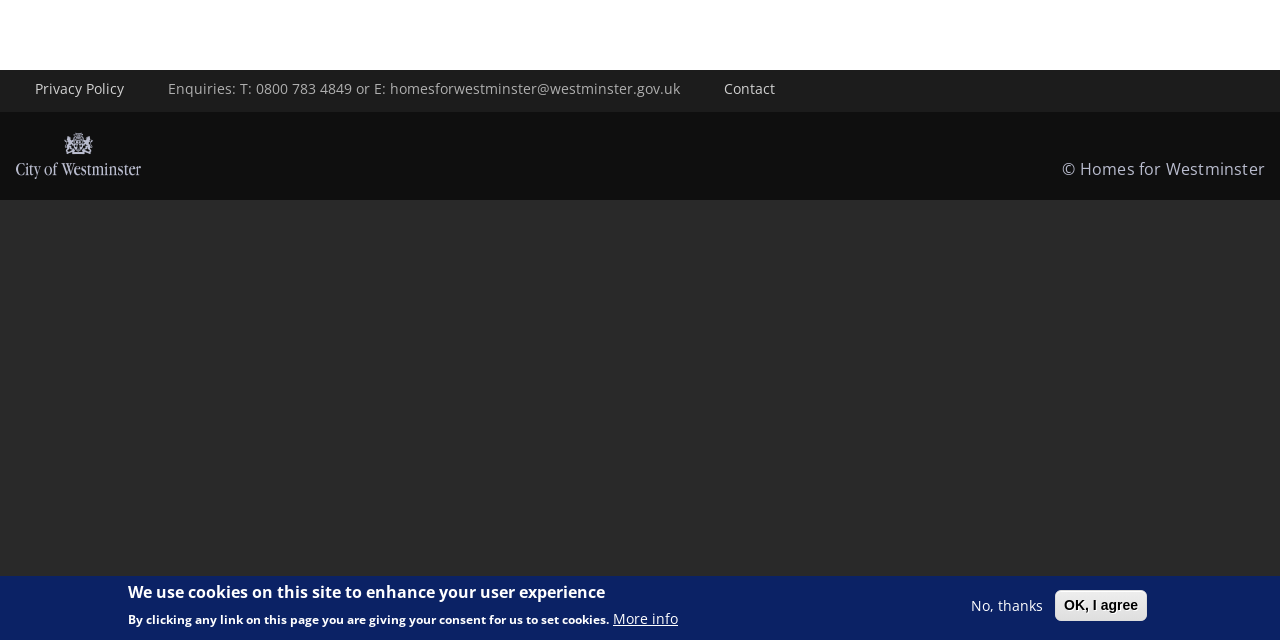Find the bounding box of the UI element described as follows: "Contact".

[0.55, 0.109, 0.621, 0.169]